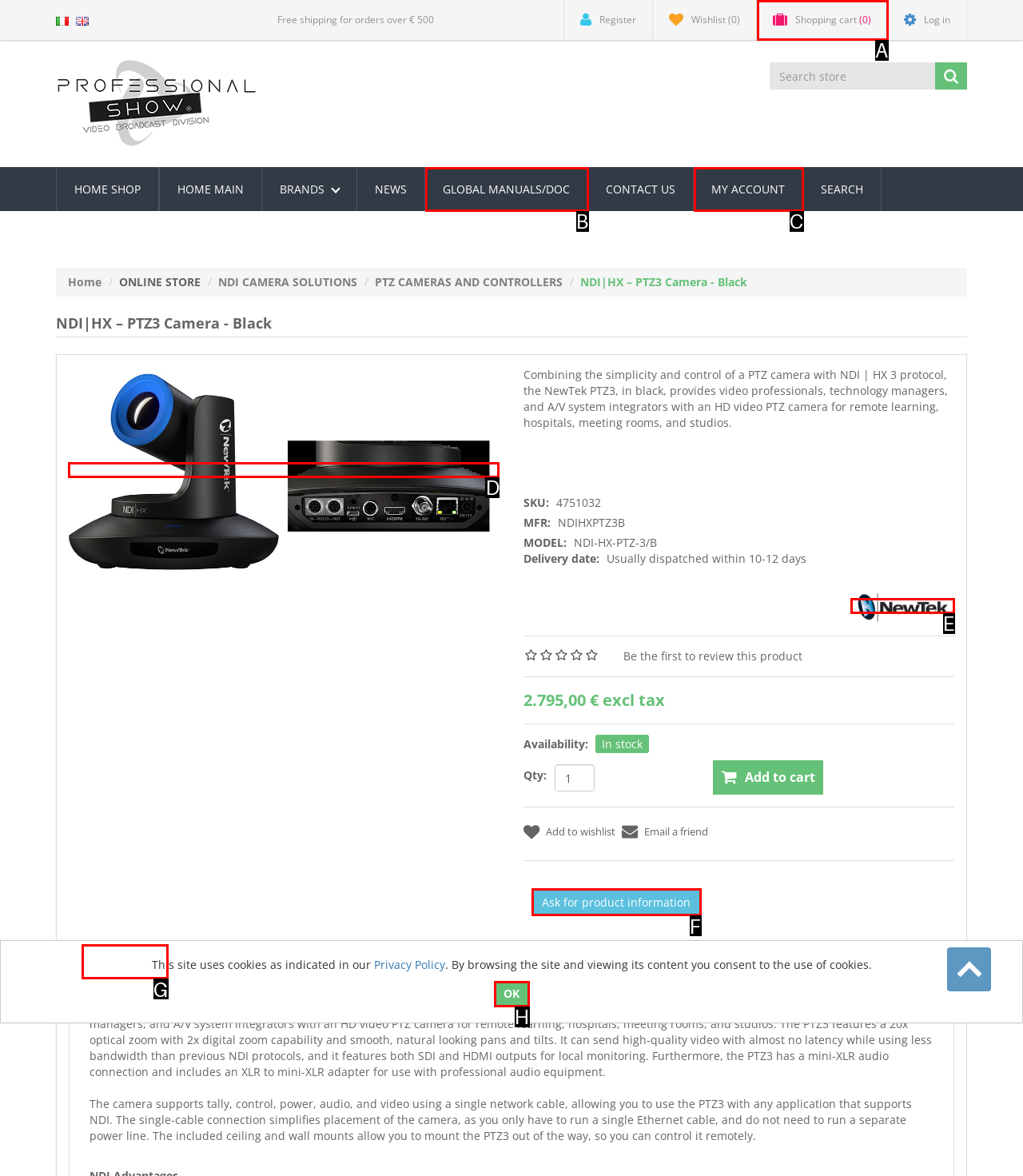From the options shown in the screenshot, tell me which lettered element I need to click to complete the task: View NDI|HX – PTZ3 Camera - Black product details.

D